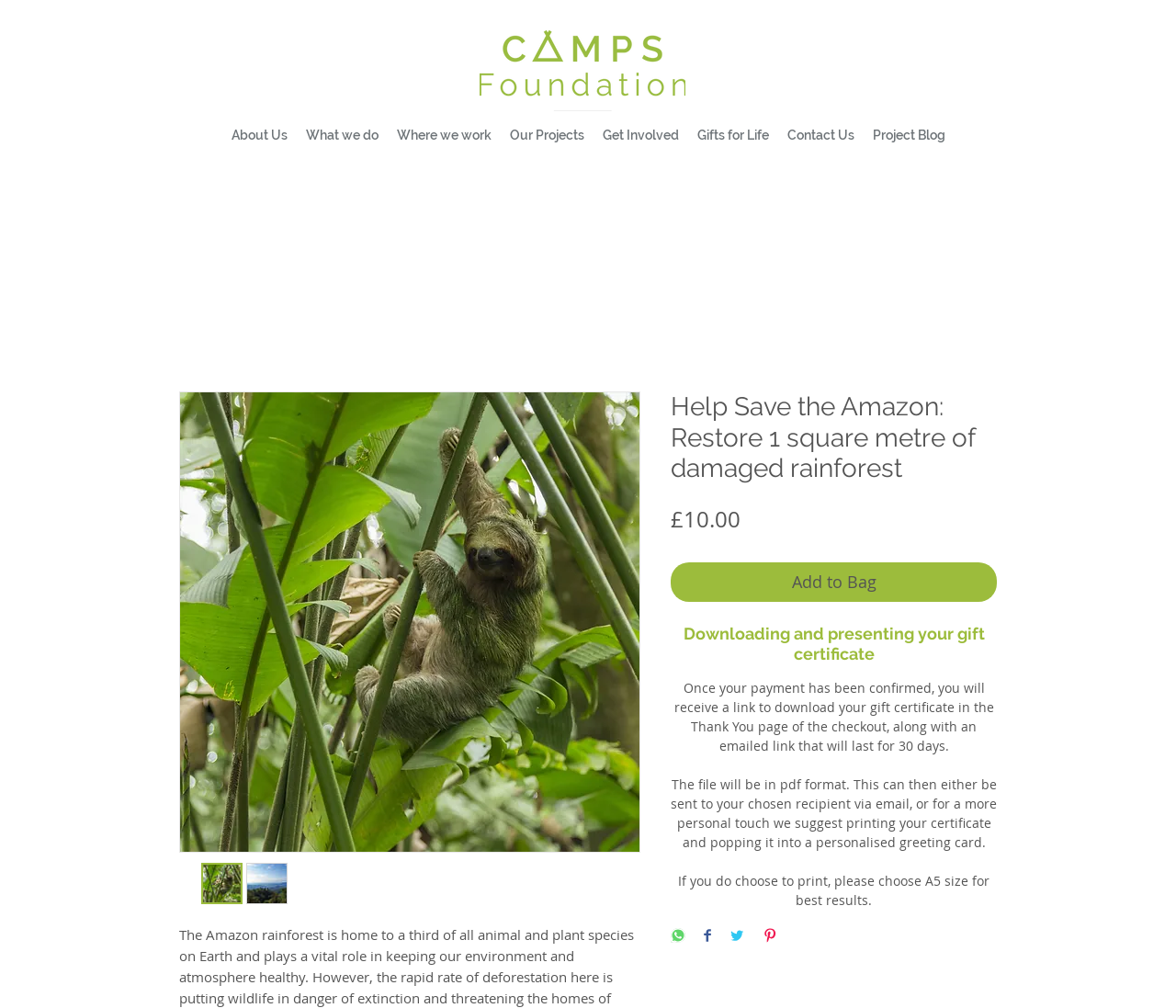Determine the bounding box coordinates of the area to click in order to meet this instruction: "Click the 'Project Blog' link".

[0.734, 0.12, 0.811, 0.148]